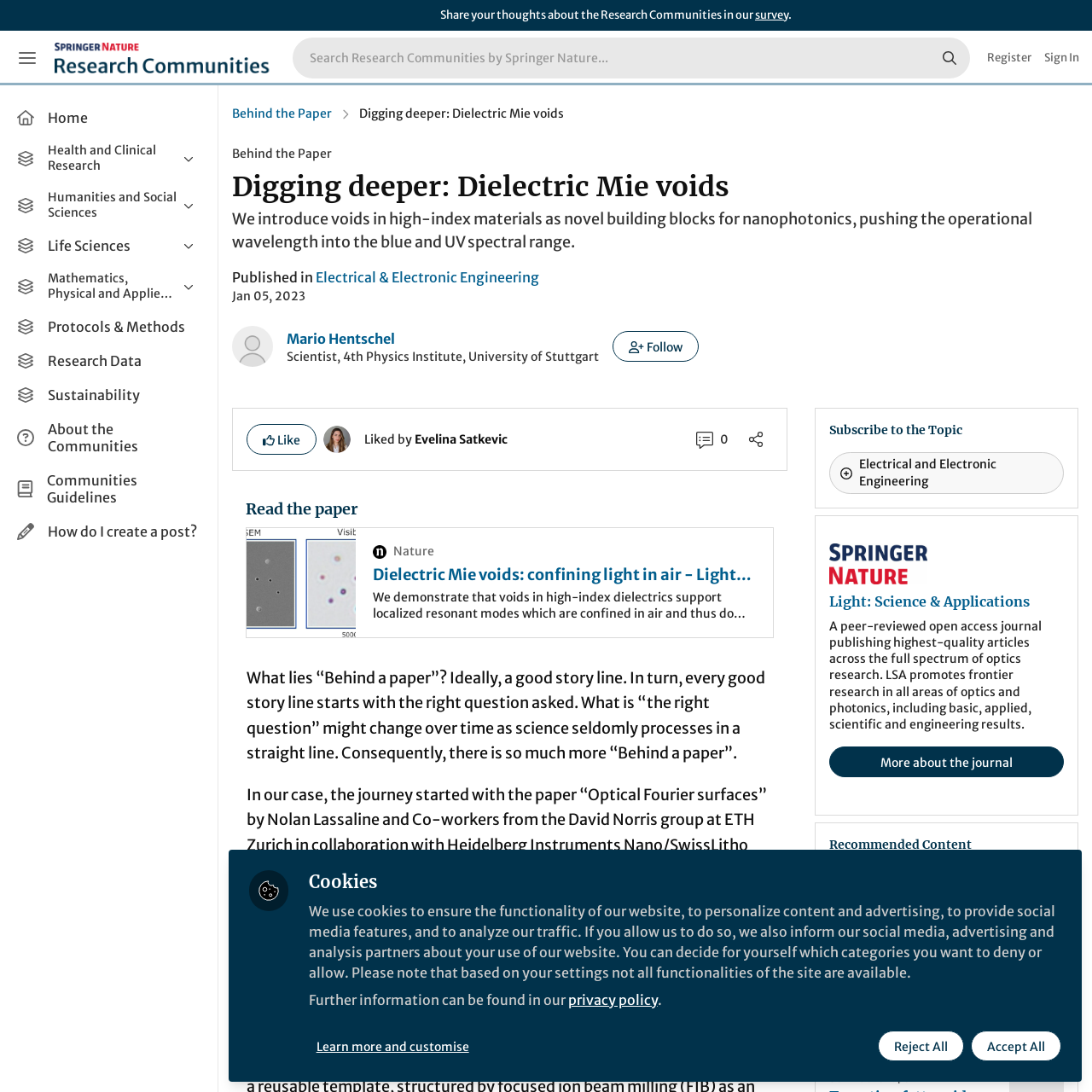Please reply with a single word or brief phrase to the question: 
Is there a 'Register' link on the webpage?

Yes